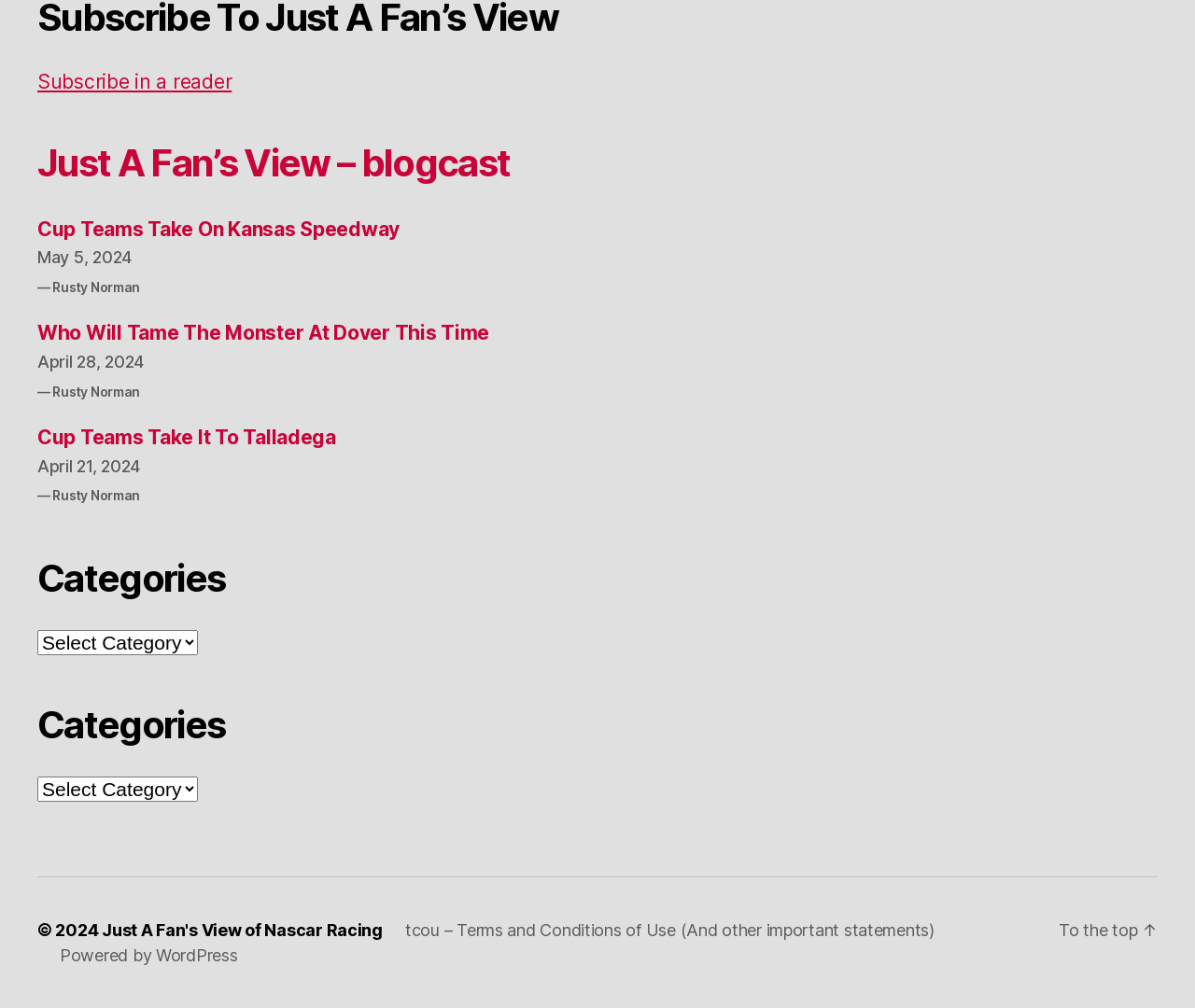Please reply to the following question using a single word or phrase: 
What is the copyright year?

2024